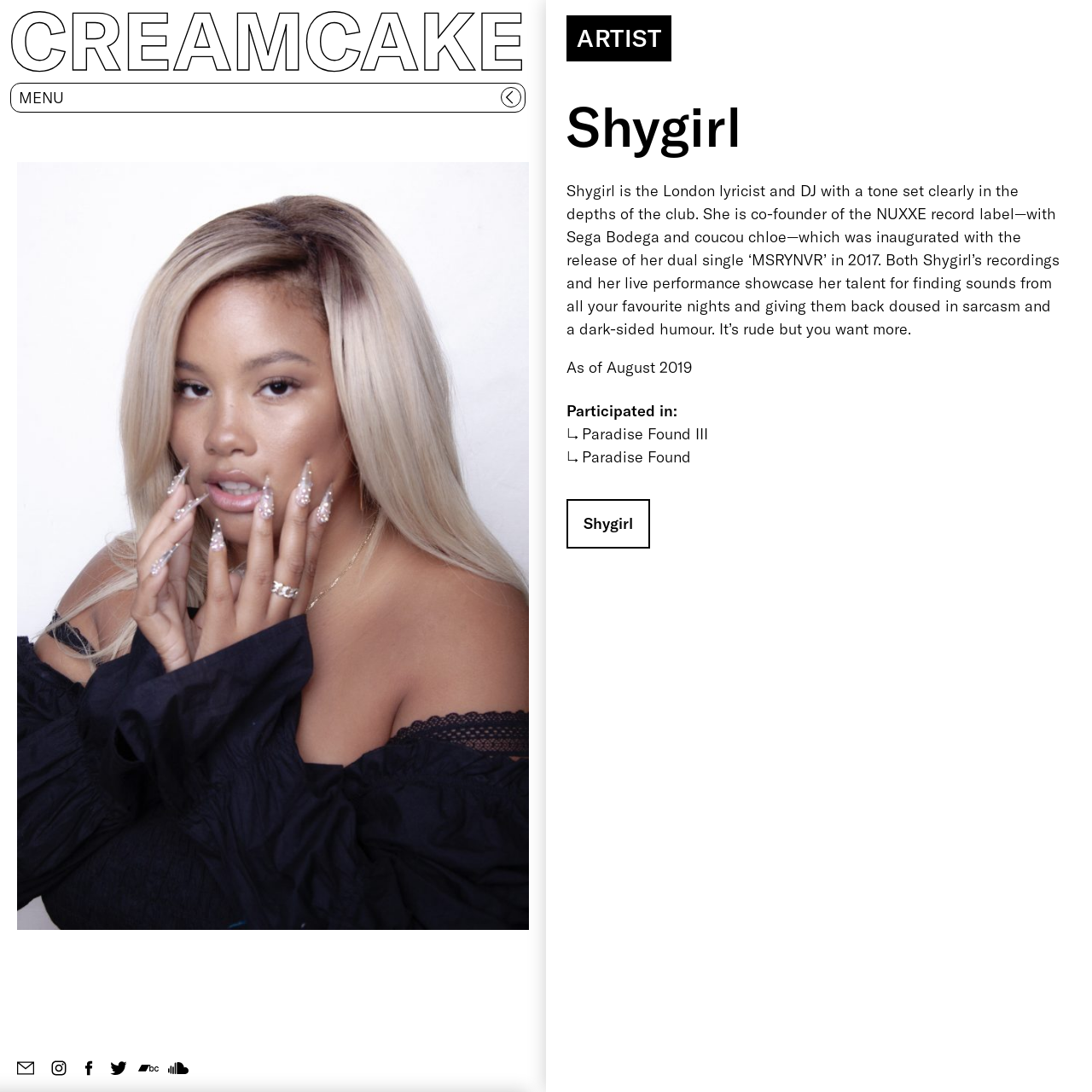How many participated events are listed?
Please provide an in-depth and detailed response to the question.

The answer can be found by examining the article section of the webpage, where the text 'Participated in:' is present, followed by 3 link elements, each representing a participated event.